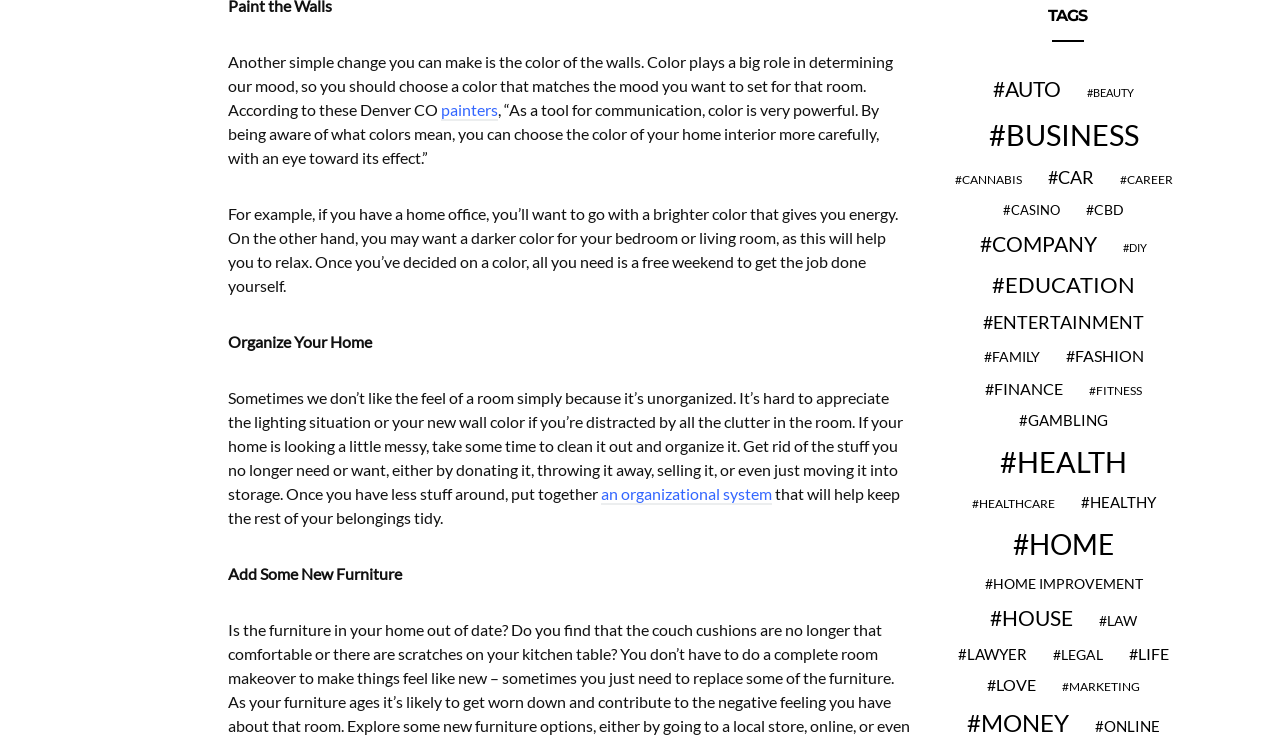Find the bounding box coordinates of the clickable area that will achieve the following instruction: "click on Home Improvement".

[0.763, 0.779, 0.899, 0.809]